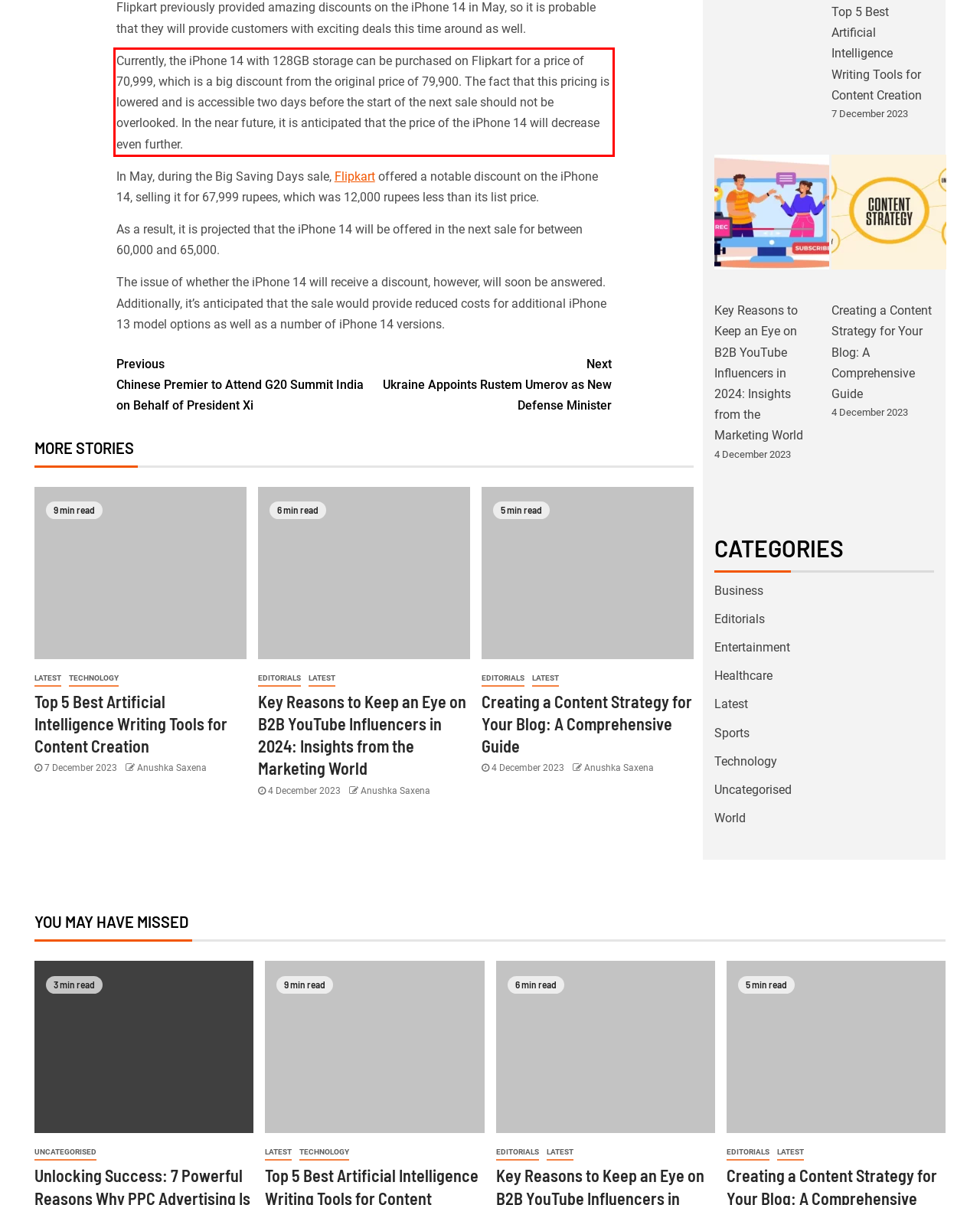Locate the red bounding box in the provided webpage screenshot and use OCR to determine the text content inside it.

Currently, the iPhone 14 with 128GB storage can be purchased on Flipkart for a price of 70,999, which is a big discount from the original price of 79,900. The fact that this pricing is lowered and is accessible two days before the start of the next sale should not be overlooked. In the near future, it is anticipated that the price of the iPhone 14 will decrease even further.